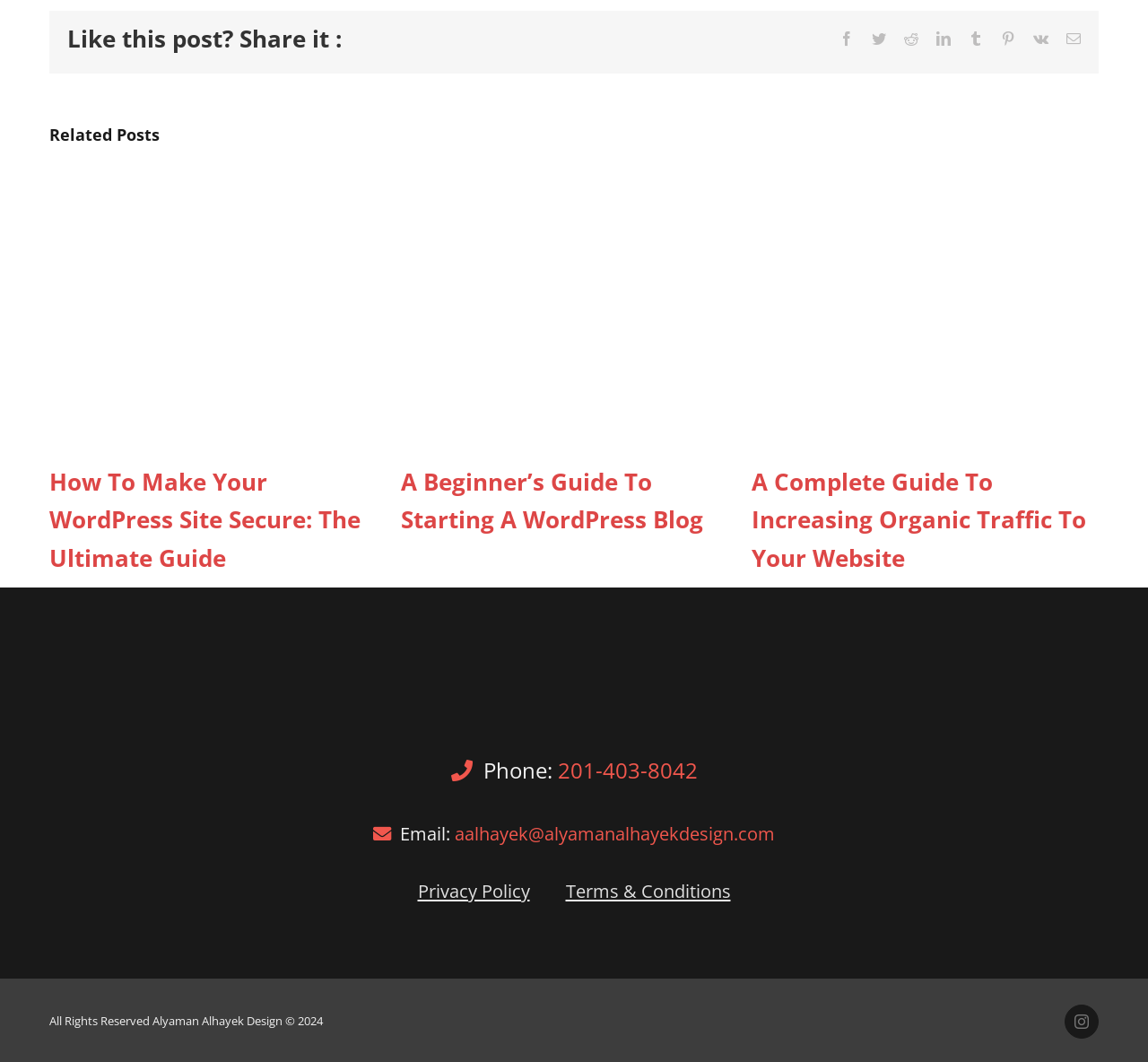How many social media links are available?
Provide a comprehensive and detailed answer to the question.

I counted the number of social media links available on the webpage, which are Facebook, Twitter, Reddit, LinkedIn, Tumblr, Pinterest, Vk, and Email.